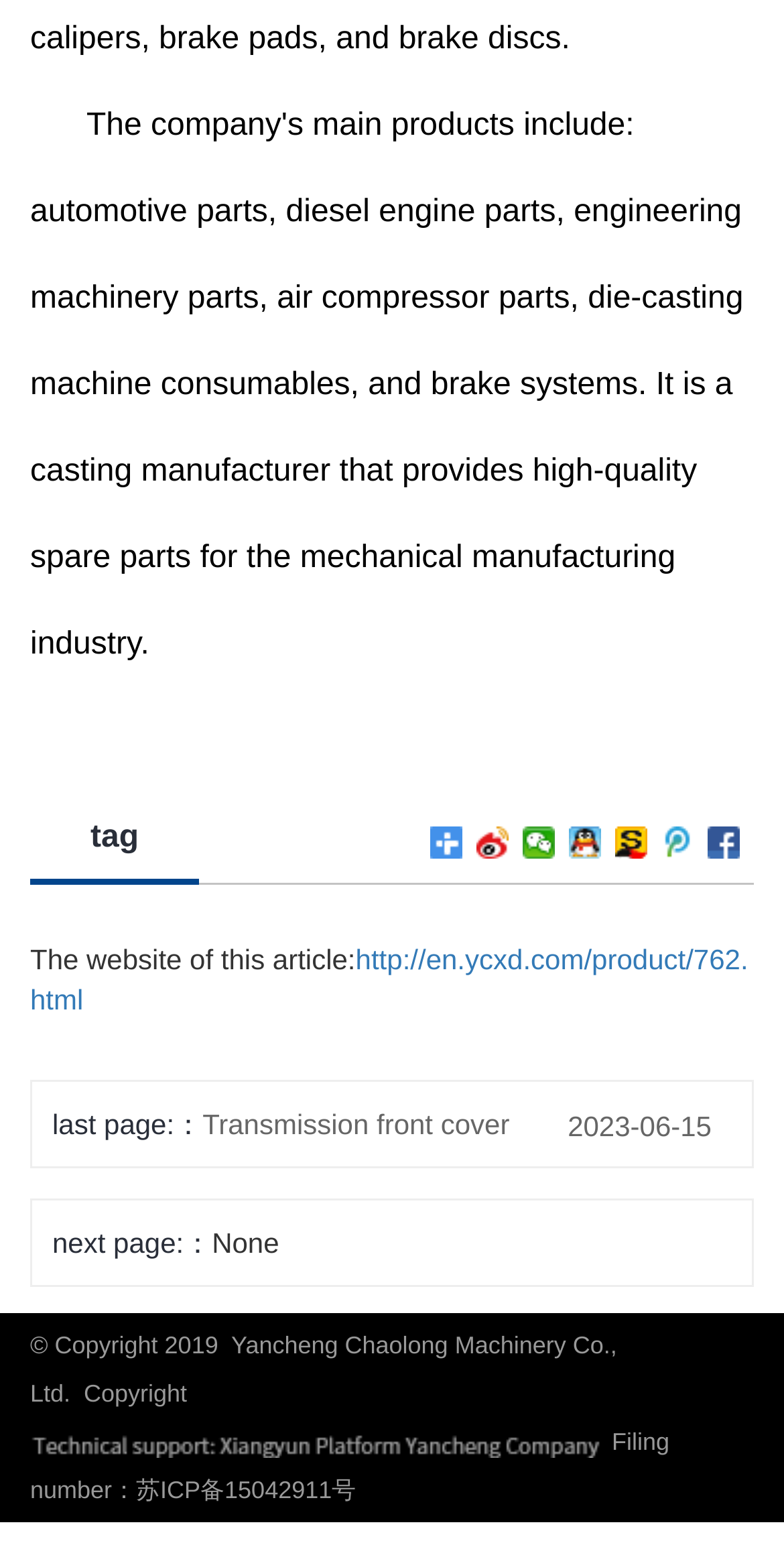Please locate the clickable area by providing the bounding box coordinates to follow this instruction: "Go to the last page".

[0.258, 0.715, 0.692, 0.744]